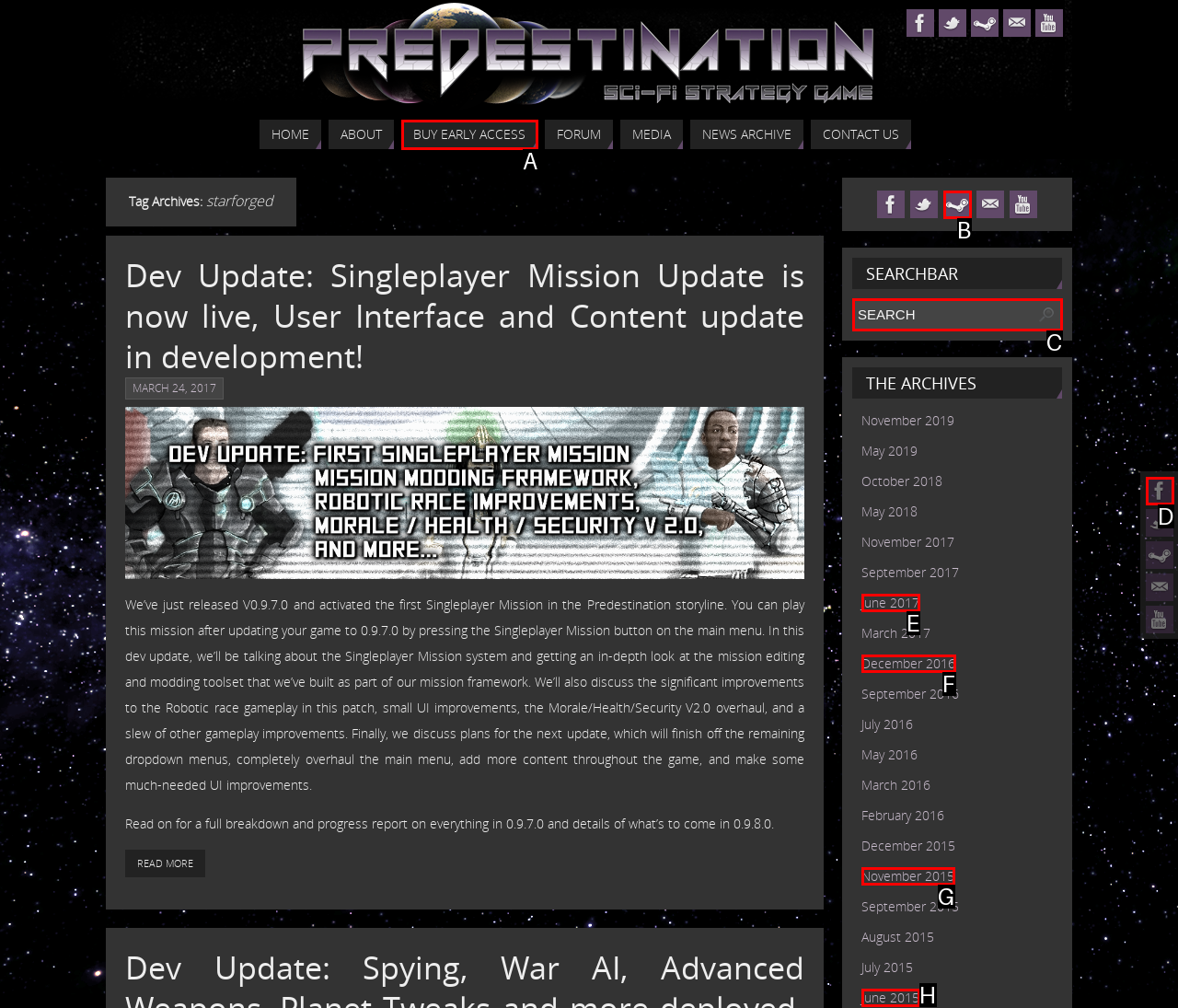Choose the option that aligns with the description: input value="SEARCH" name="s" value="SEARCH"
Respond with the letter of the chosen option directly.

C